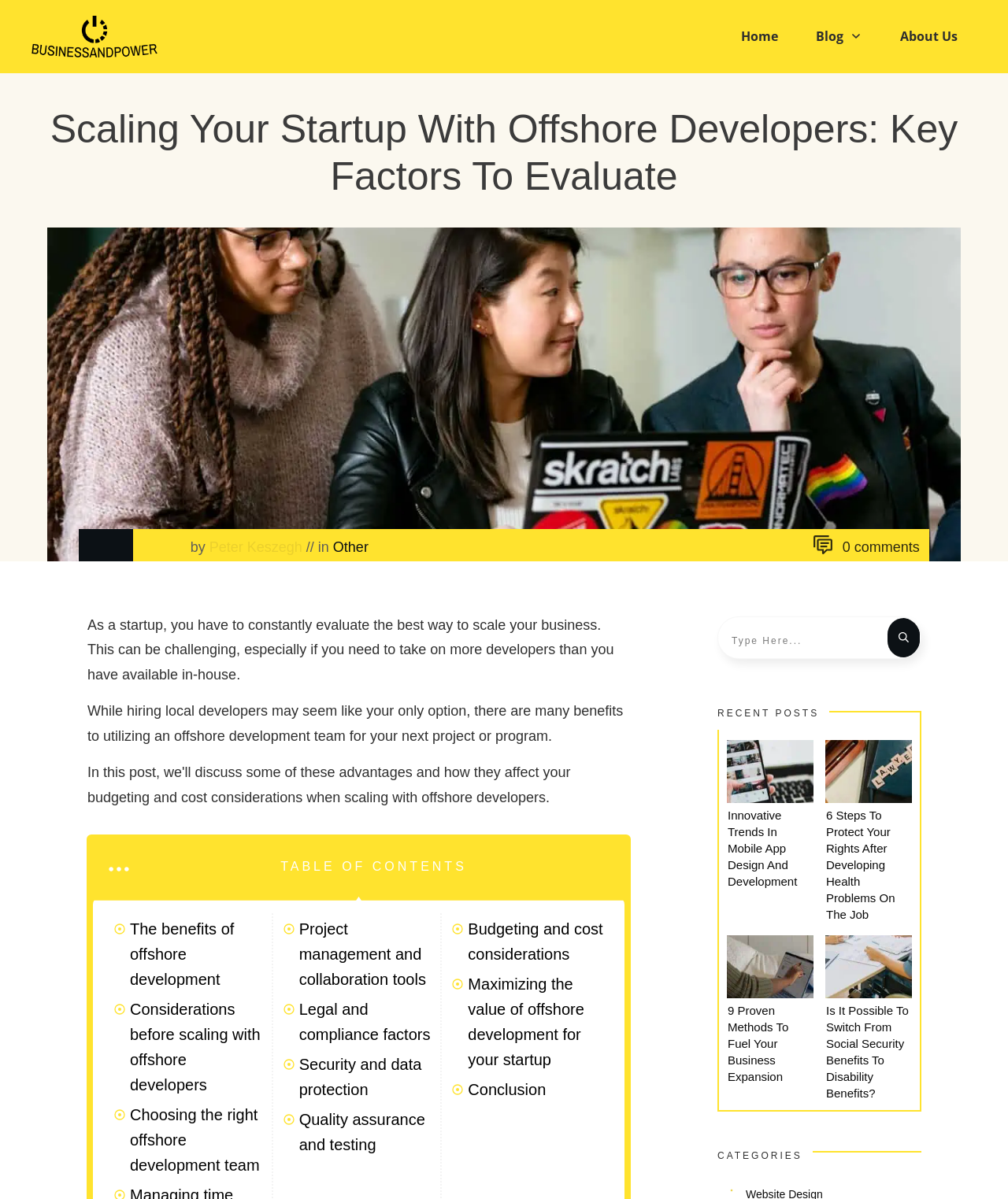Give a succinct answer to this question in a single word or phrase: 
Is there a search function on the webpage?

Yes